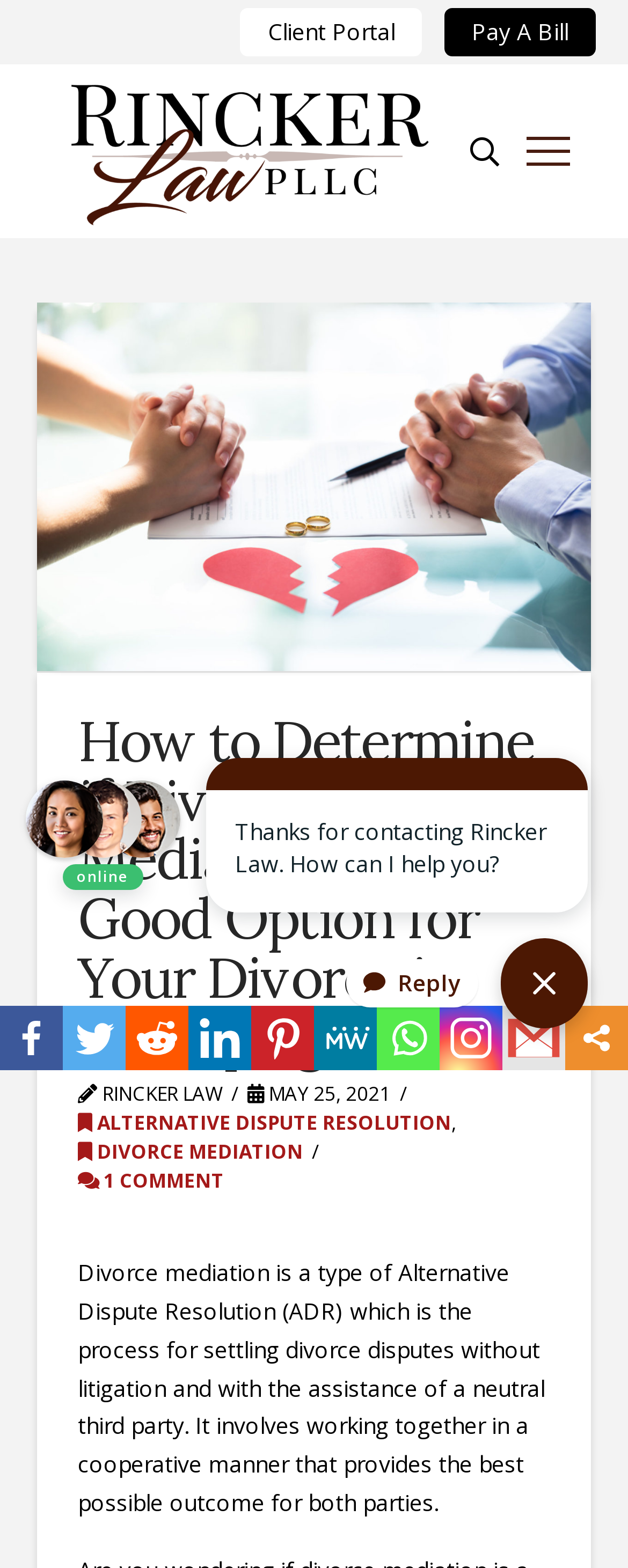Based on the description "Cart", find the bounding box of the specified UI element.

None